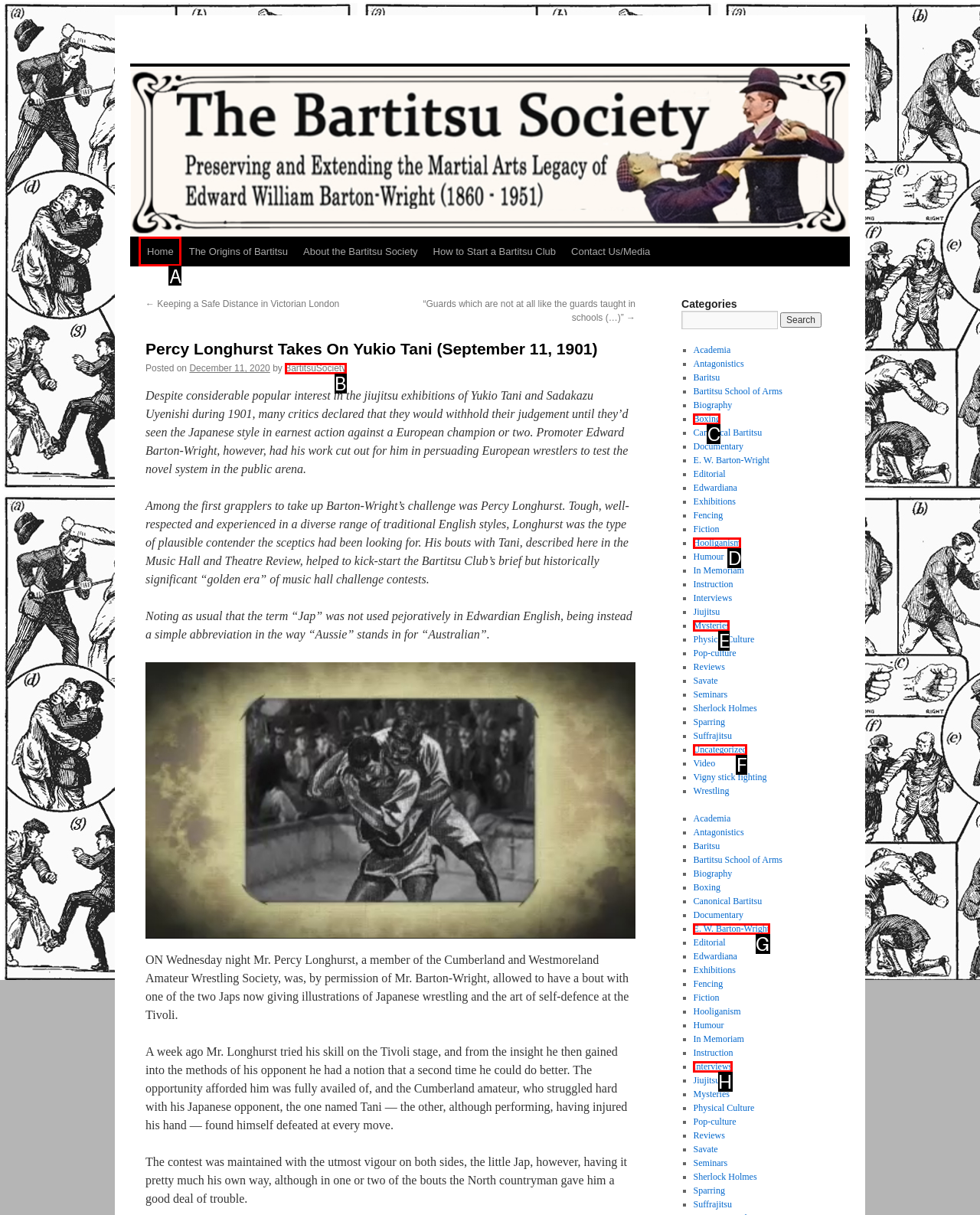Identify the correct UI element to click to follow this instruction: Click on the 'Home' link
Respond with the letter of the appropriate choice from the displayed options.

A